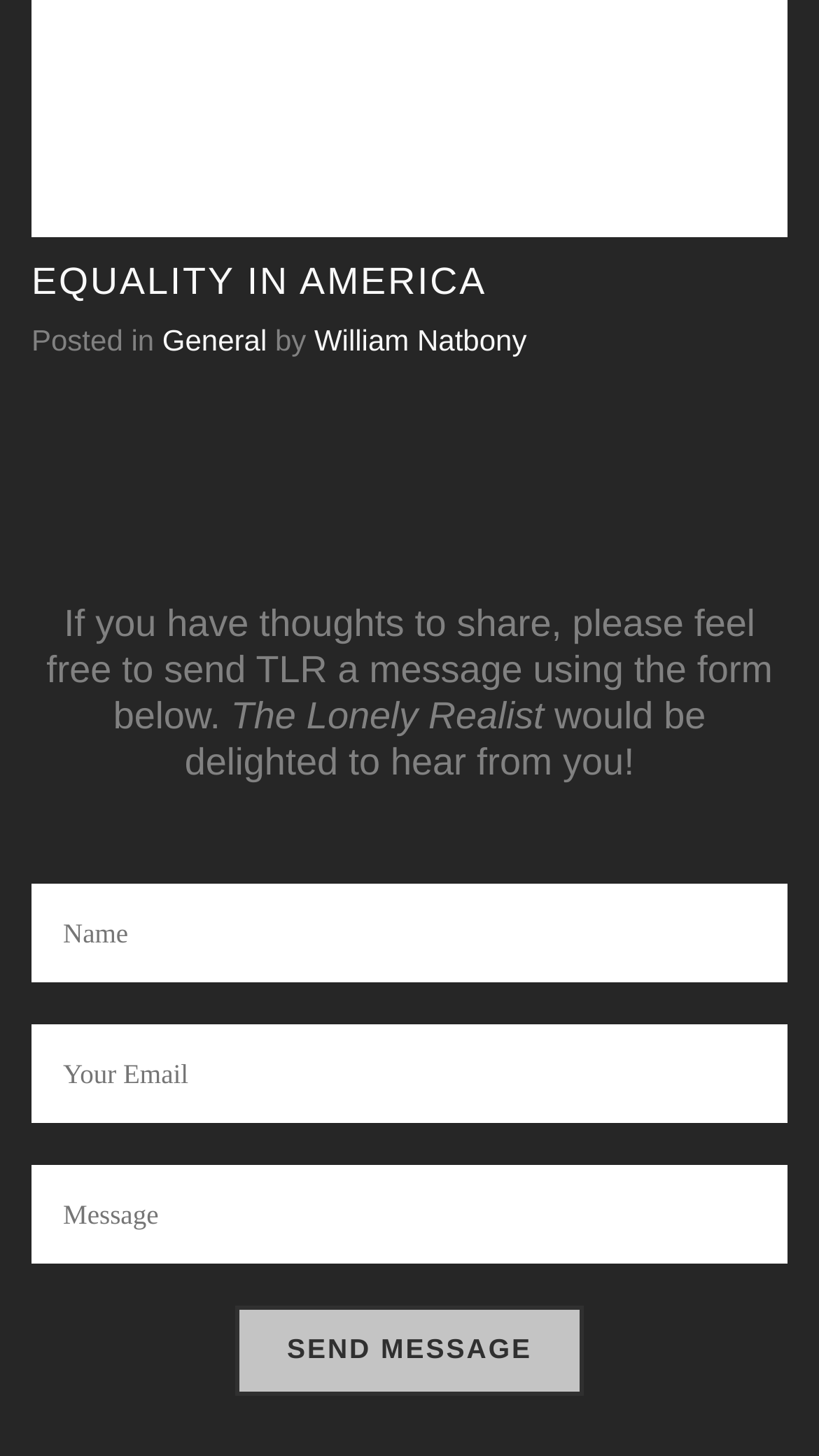What is the text on the send button?
Based on the image, answer the question with as much detail as possible.

The text on the send button can be determined by looking at the button itself, which has the text 'SEND MESSAGE'.